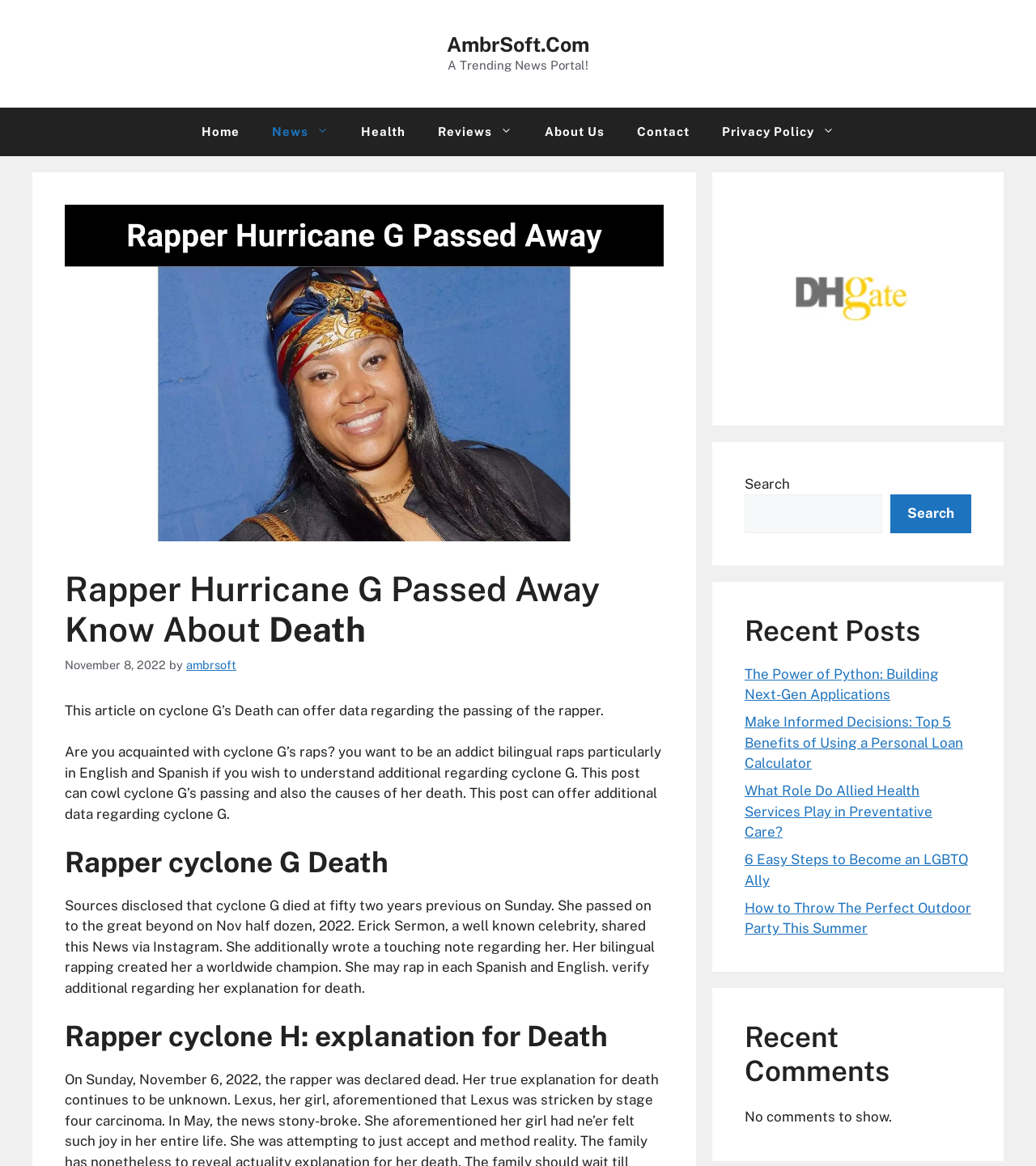Generate the text content of the main headline of the webpage.

Rapper Hurricane G Passed Away Know About Death